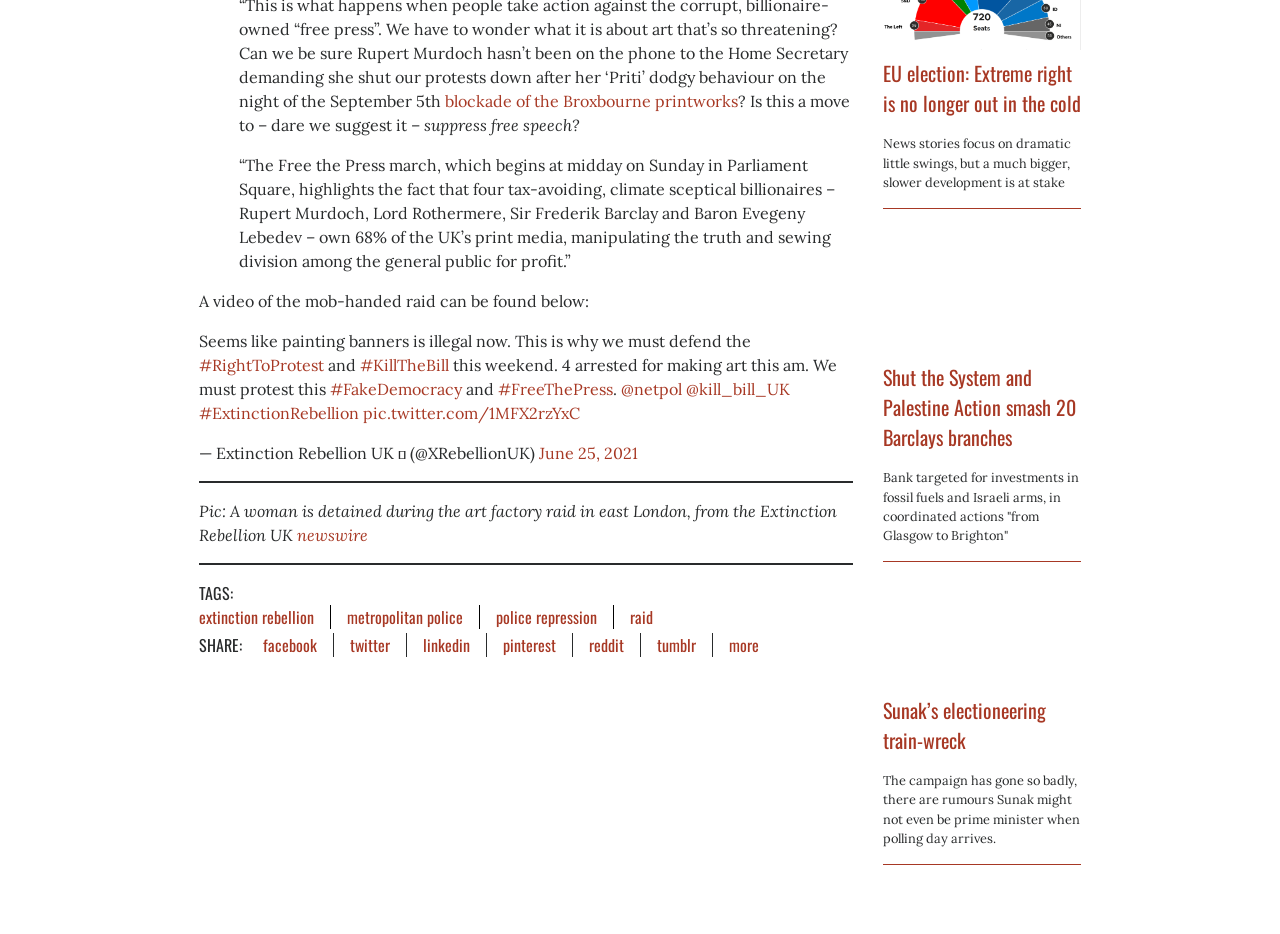Given the element description Anime Cosplay Inspiration, specify the bounding box coordinates of the corresponding UI element in the format (top-left x, top-left y, bottom-right x, bottom-right y). All values must be between 0 and 1.

None